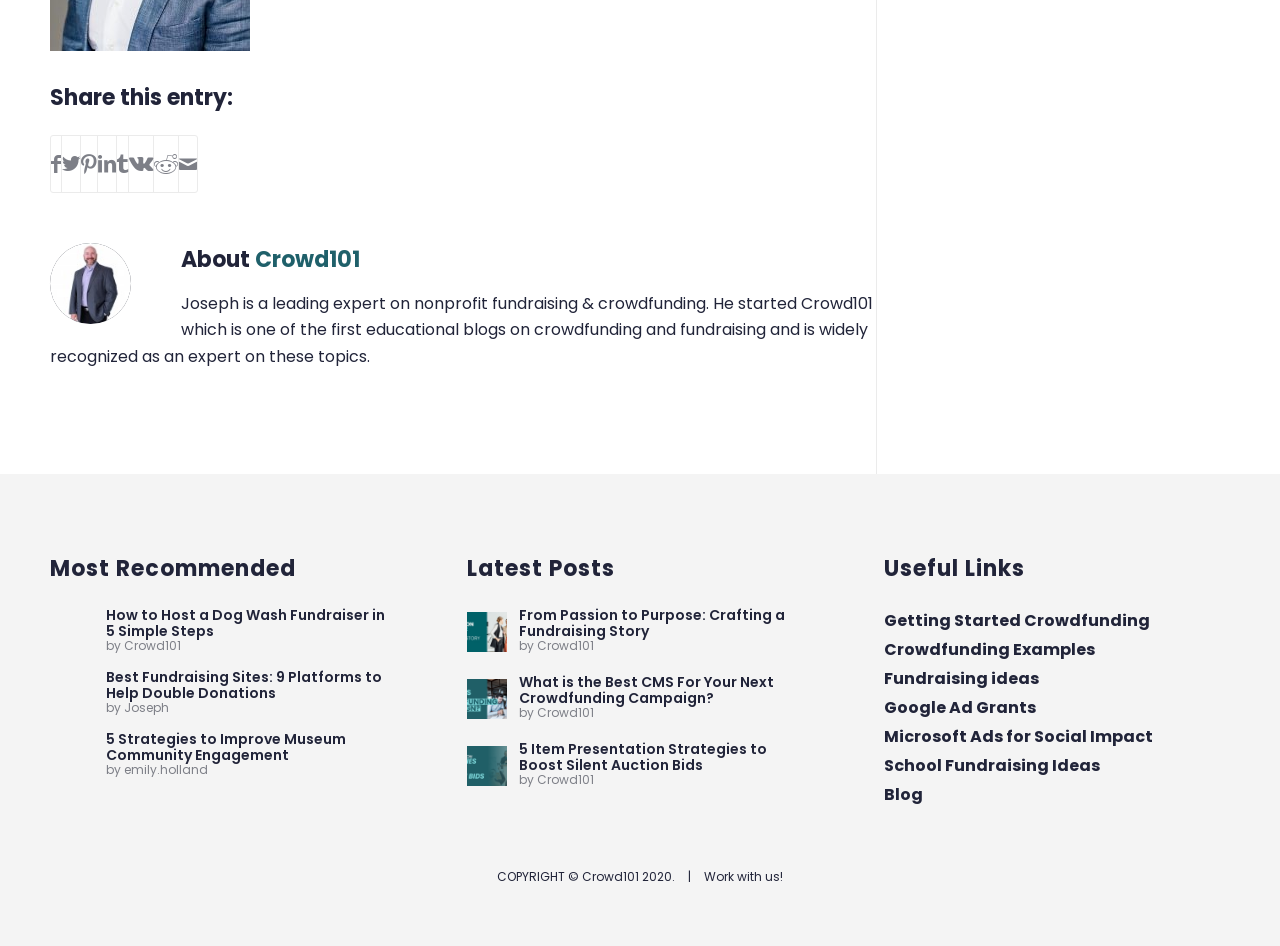Answer the question below in one word or phrase:
What is the name of the blog?

Crowd101